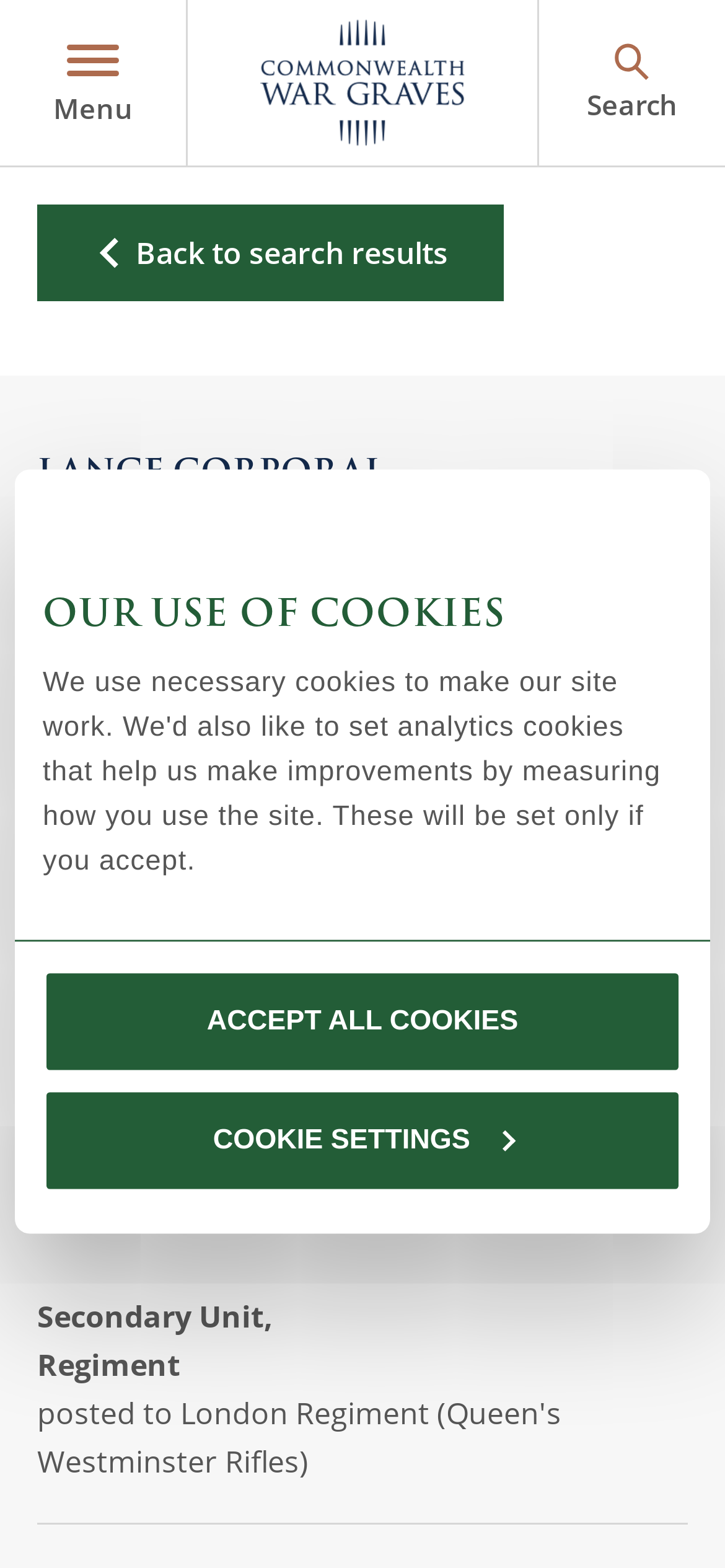Please determine the main heading text of this webpage.

LANCE CORPORAL
L BASTIAN